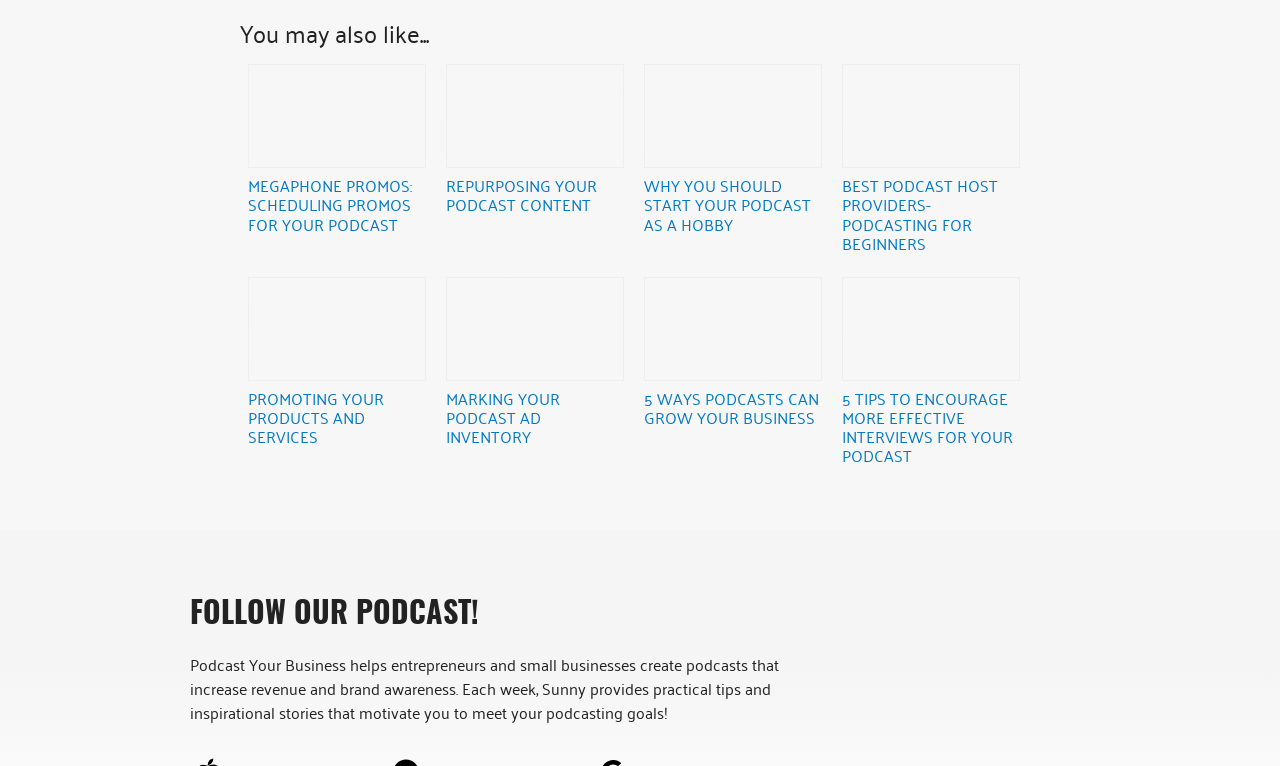Please pinpoint the bounding box coordinates for the region I should click to adhere to this instruction: "Visit '5 Ways Podcasts Can Grow Your Business'".

[0.503, 0.47, 0.642, 0.506]